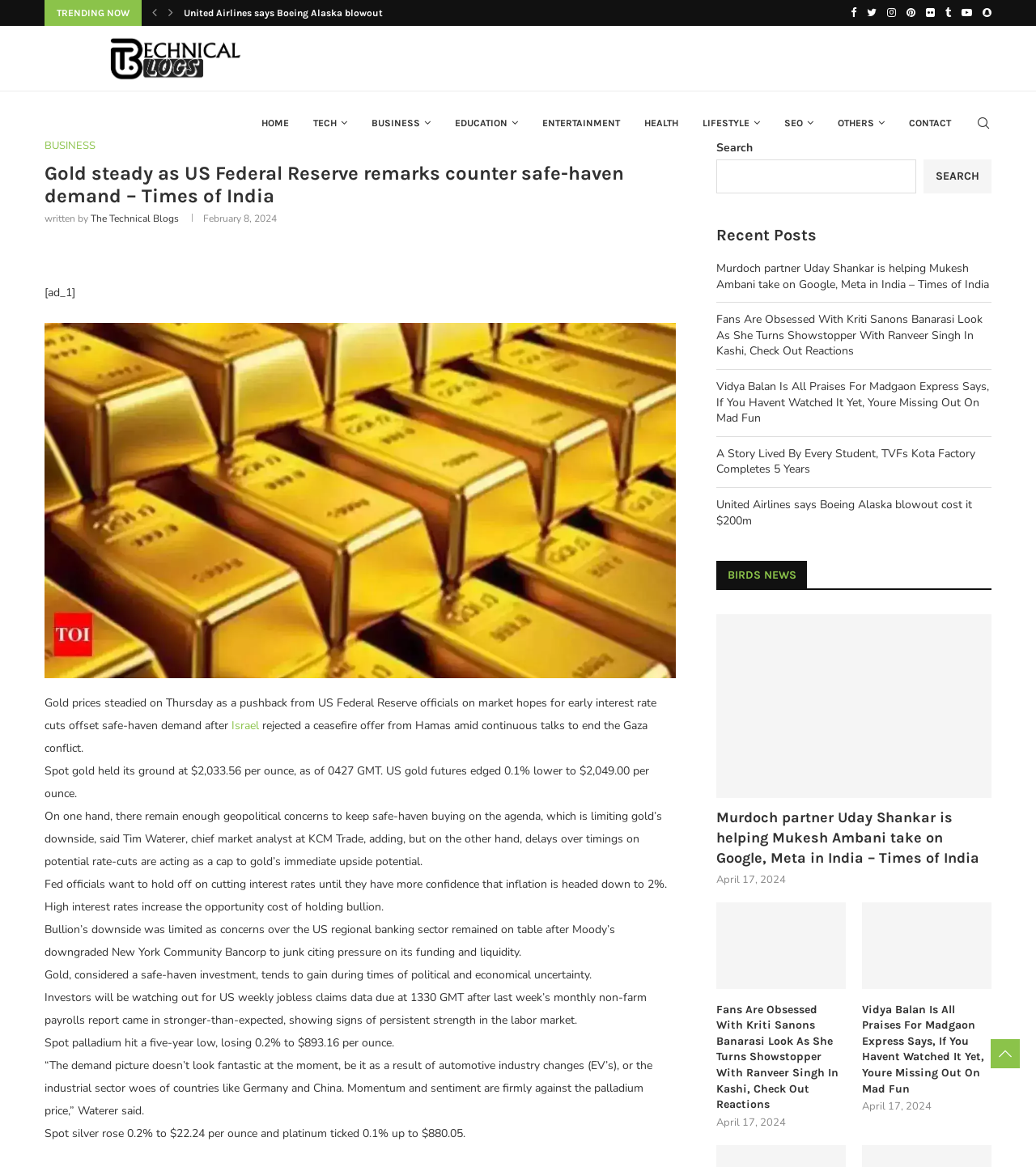Determine the bounding box coordinates of the element that should be clicked to execute the following command: "Check the 'Recent Posts' section".

[0.691, 0.193, 0.957, 0.209]